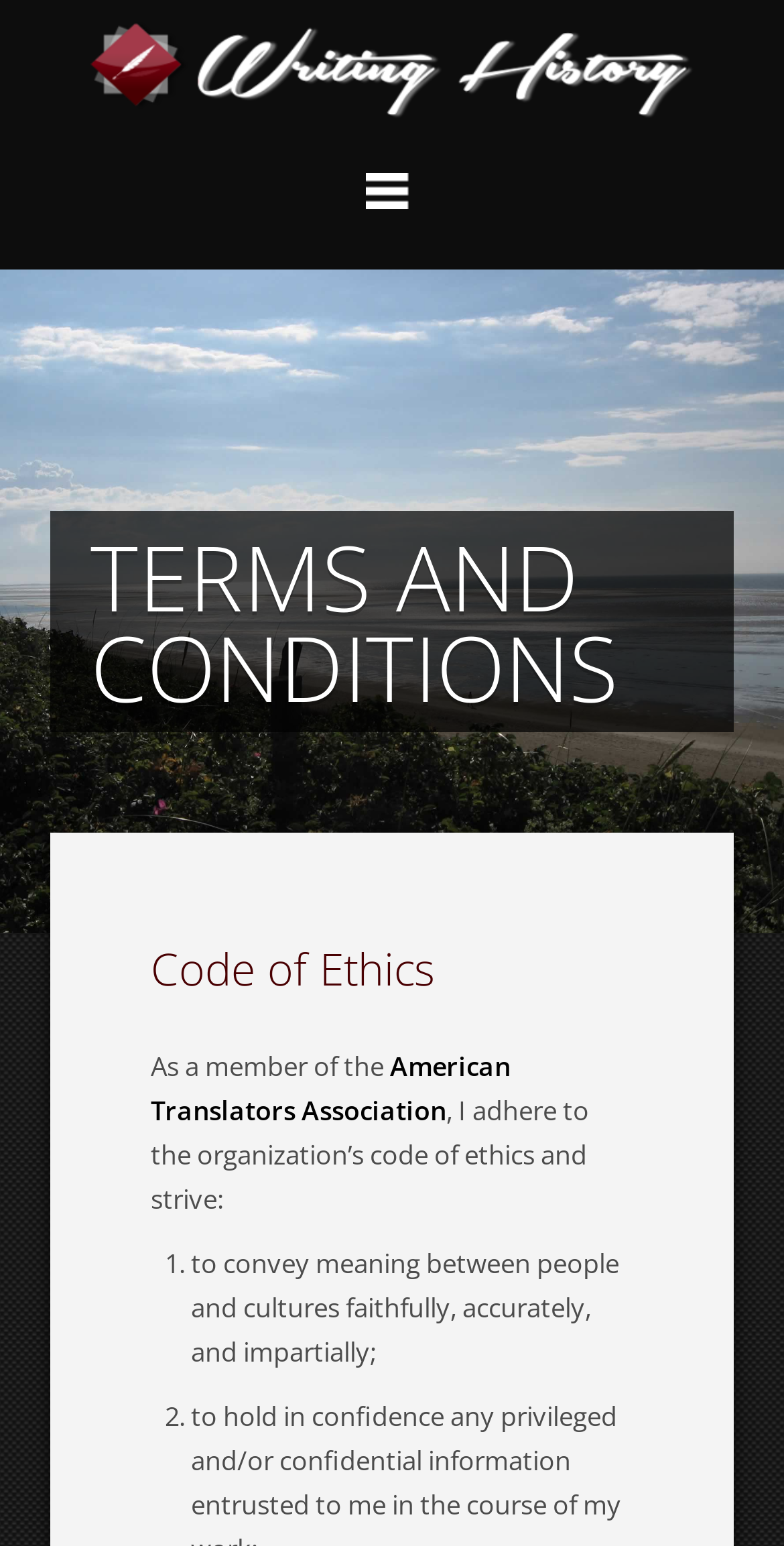Identify the main title of the webpage and generate its text content.

TERMS AND CONDITIONS